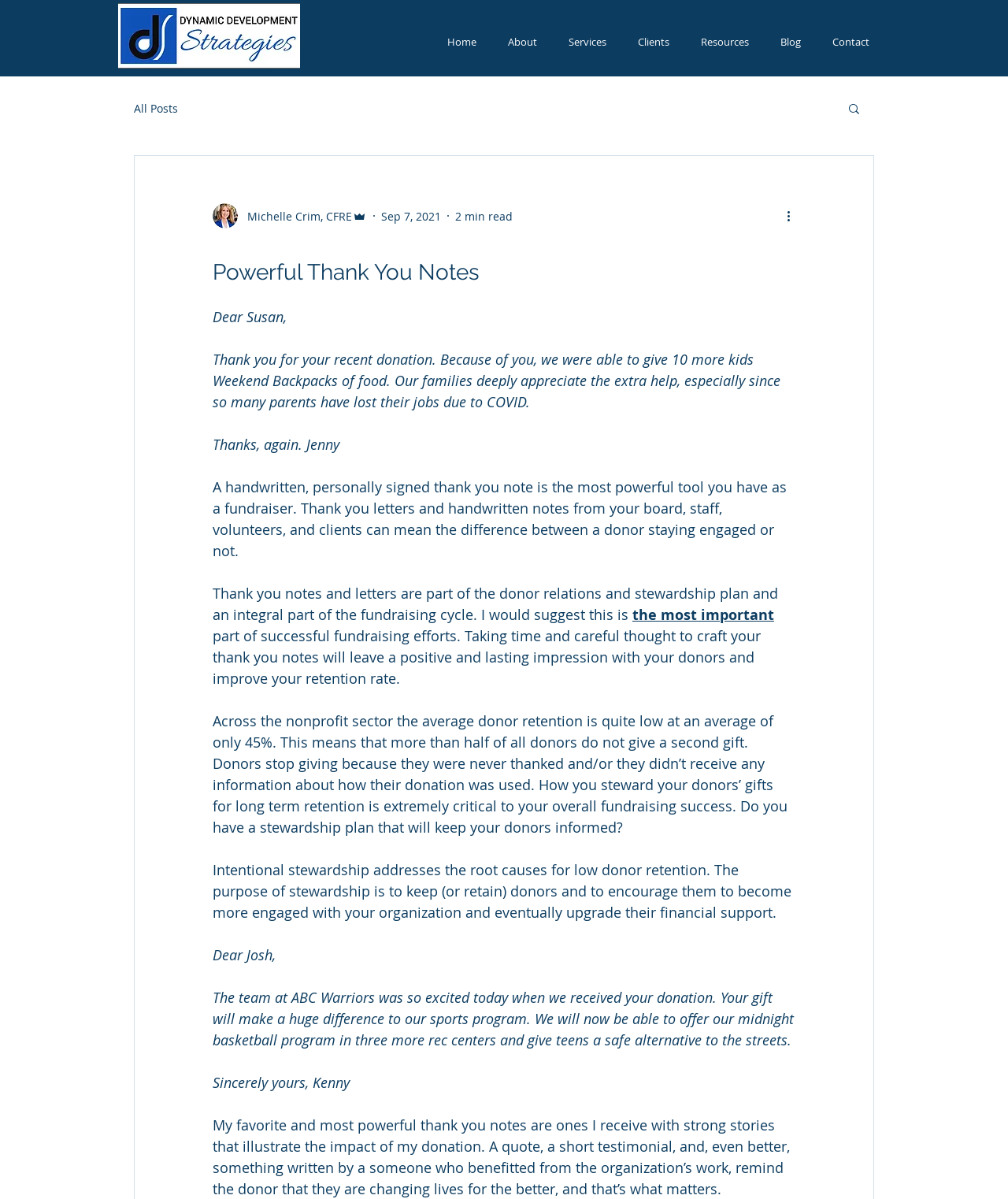What is the average donor retention rate in the nonprofit sector?
Based on the visual, give a brief answer using one word or a short phrase.

45%